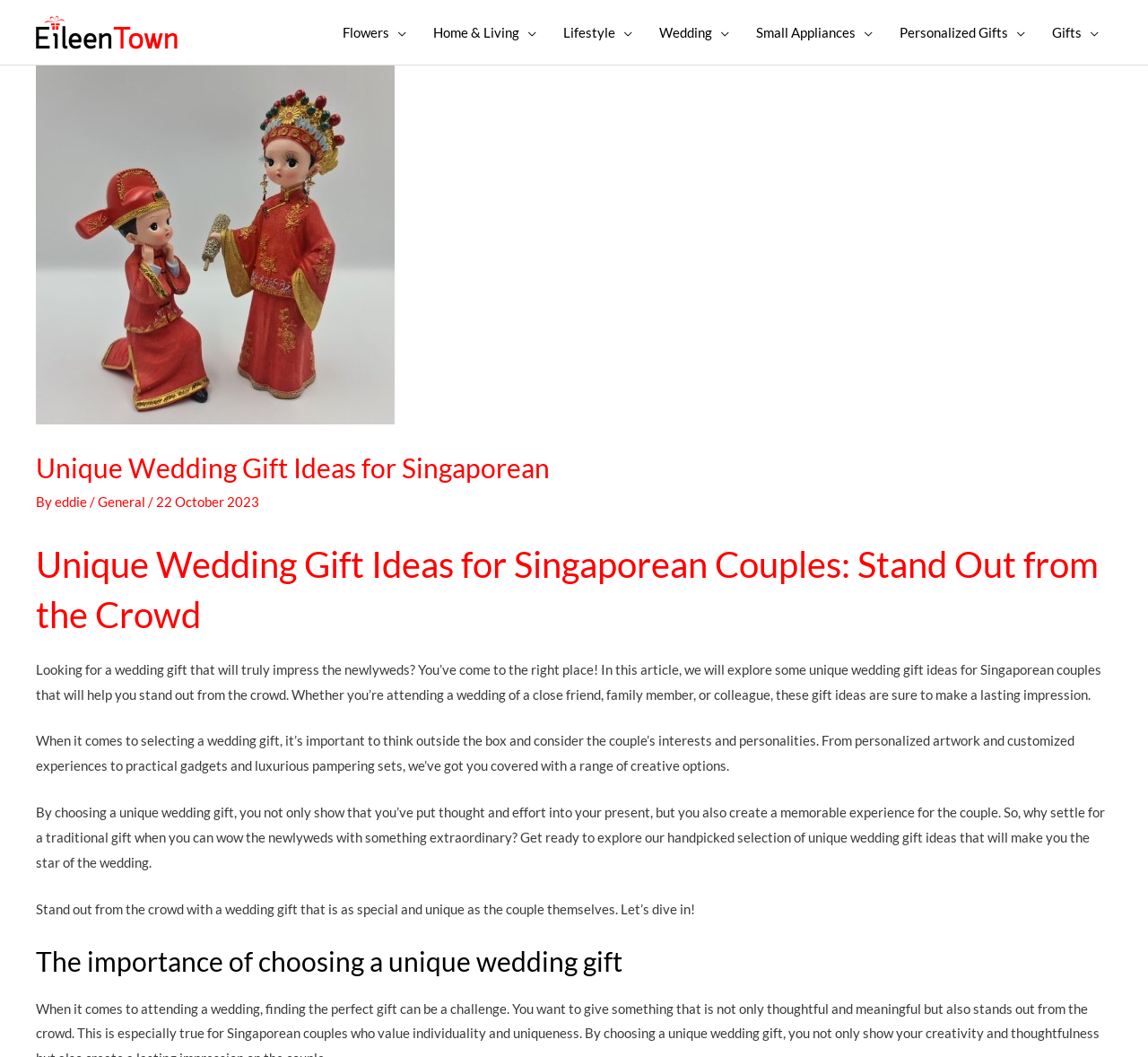What is the main topic of the article?
Can you give a detailed and elaborate answer to the question?

The main topic of the article is about unique wedding gift ideas for Singaporean couples, which is mentioned in the header section and throughout the article.